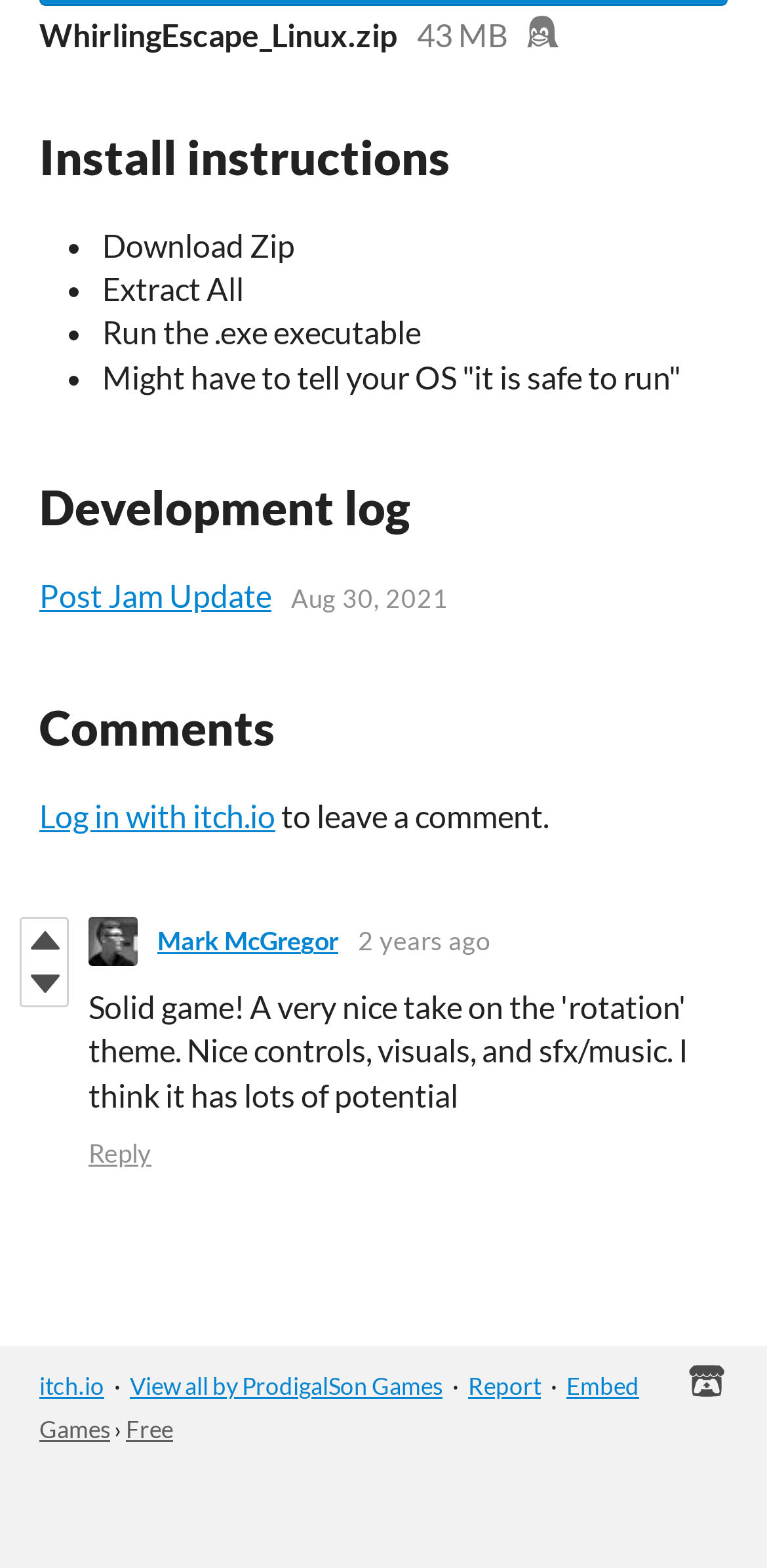Using the webpage screenshot and the element description Log in with itch.io, determine the bounding box coordinates. Specify the coordinates in the format (top-left x, top-left y, bottom-right x, bottom-right y) with values ranging from 0 to 1.

[0.051, 0.508, 0.359, 0.531]